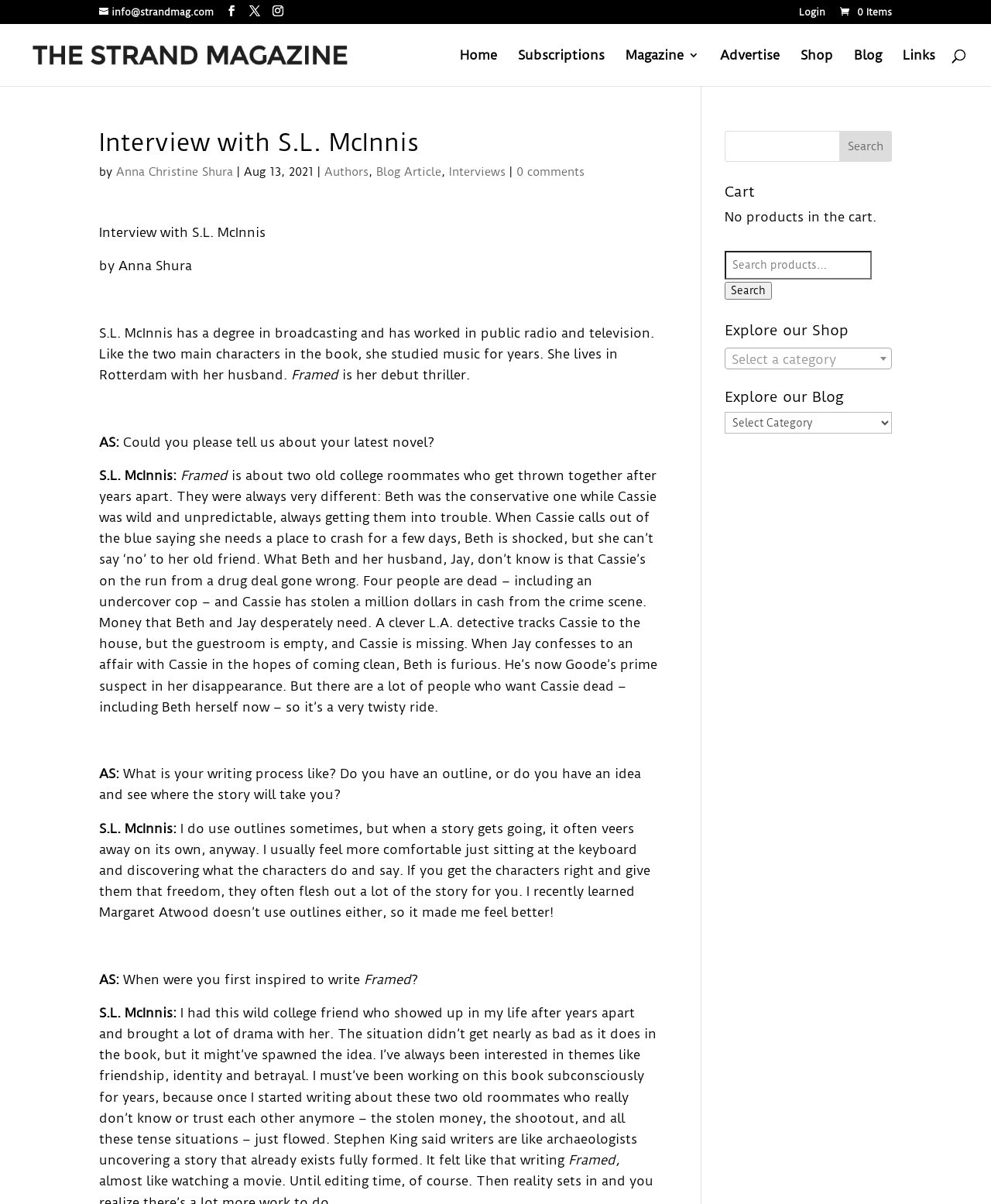Bounding box coordinates are to be given in the format (top-left x, top-left y, bottom-right x, bottom-right y). All values must be floating point numbers between 0 and 1. Provide the bounding box coordinate for the UI element described as: name="s" placeholder="Search …" title="Search for:"

[0.053, 0.02, 0.953, 0.021]